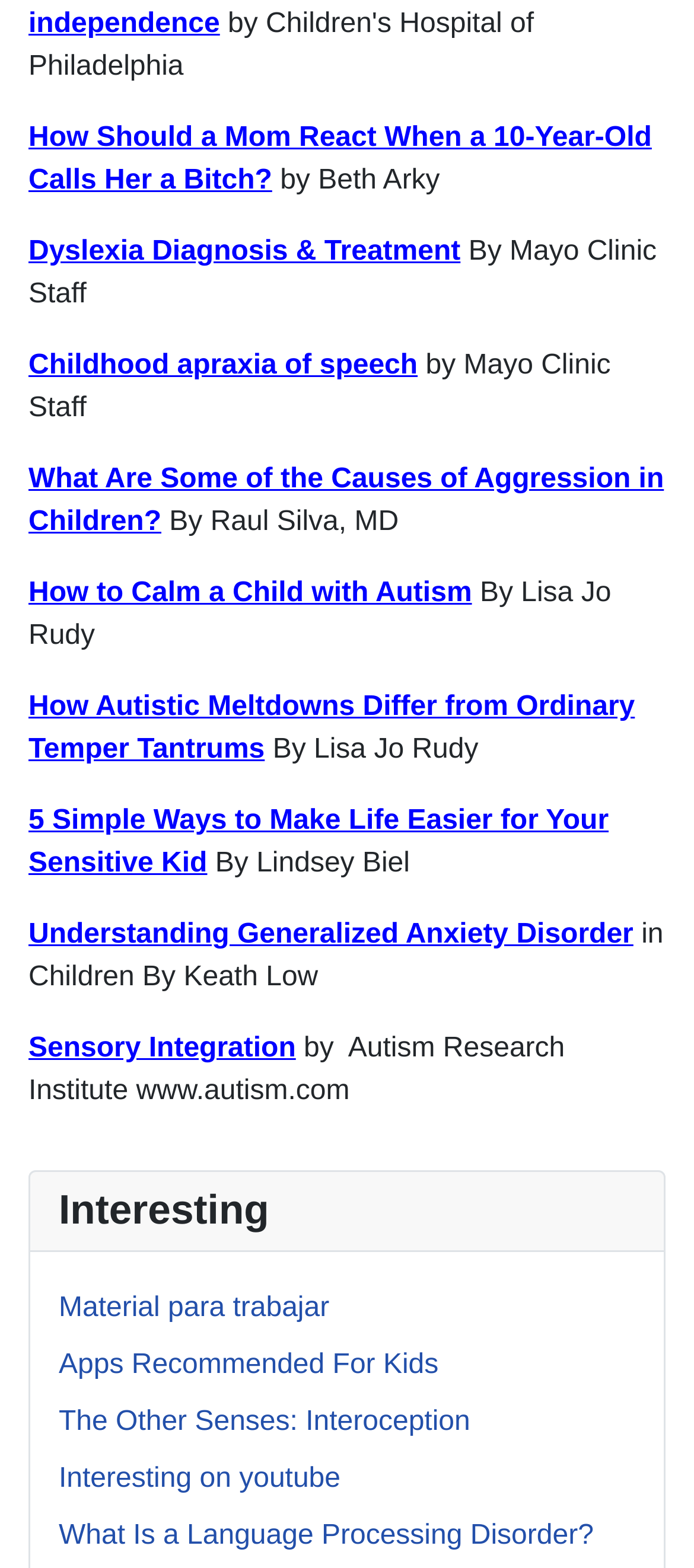Given the element description Apps Recommended For Kids, identify the bounding box coordinates for the UI element on the webpage screenshot. The format should be (top-left x, top-left y, bottom-right x, bottom-right y), with values between 0 and 1.

[0.085, 0.861, 0.632, 0.88]